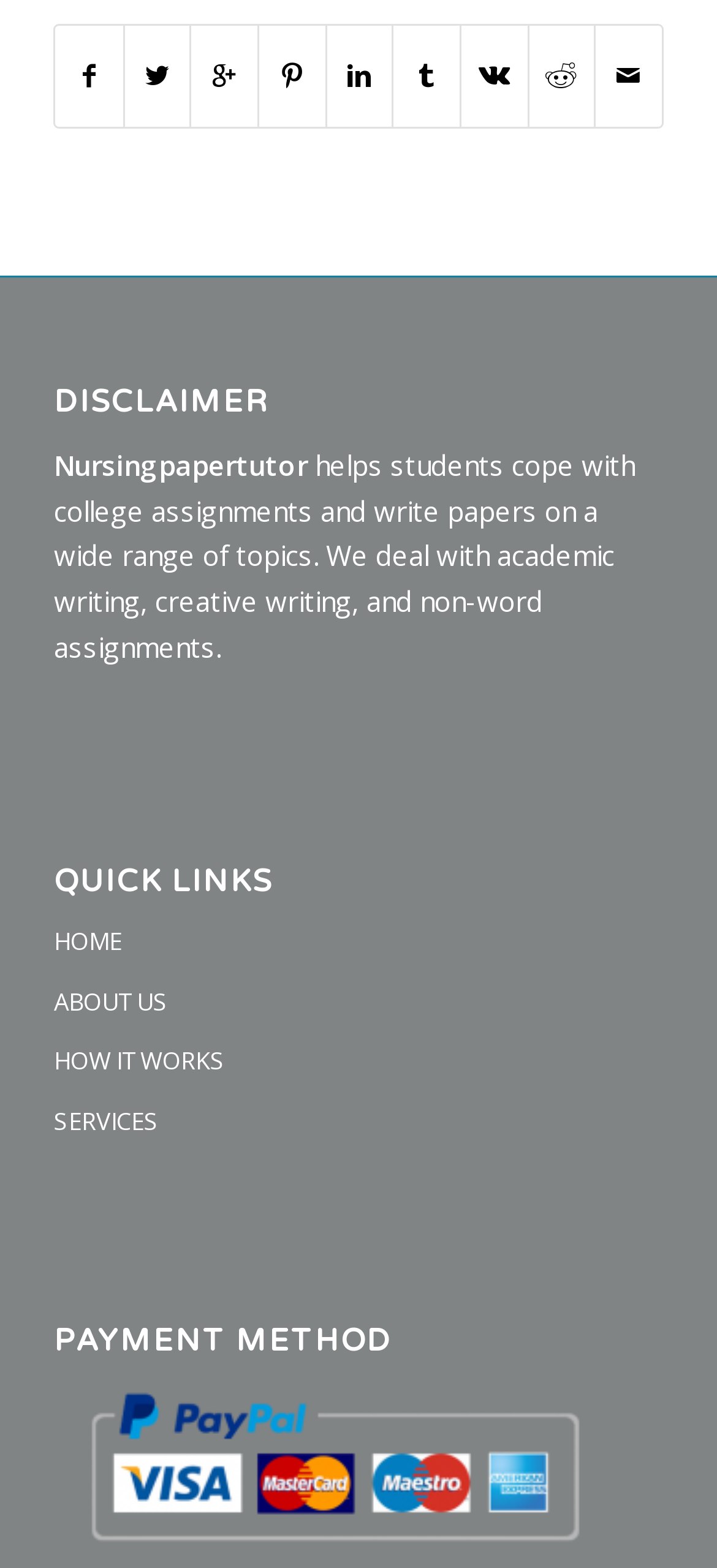What are the quick links available on the website?
Refer to the image and provide a thorough answer to the question.

I identified the quick links by looking at the link elements with IDs 265, 266, 267, and 268, which are located under the heading 'QUICK LINKS' with ID 87. These links are labeled as 'HOME', 'ABOUT US', 'HOW IT WORKS', and 'SERVICES'.